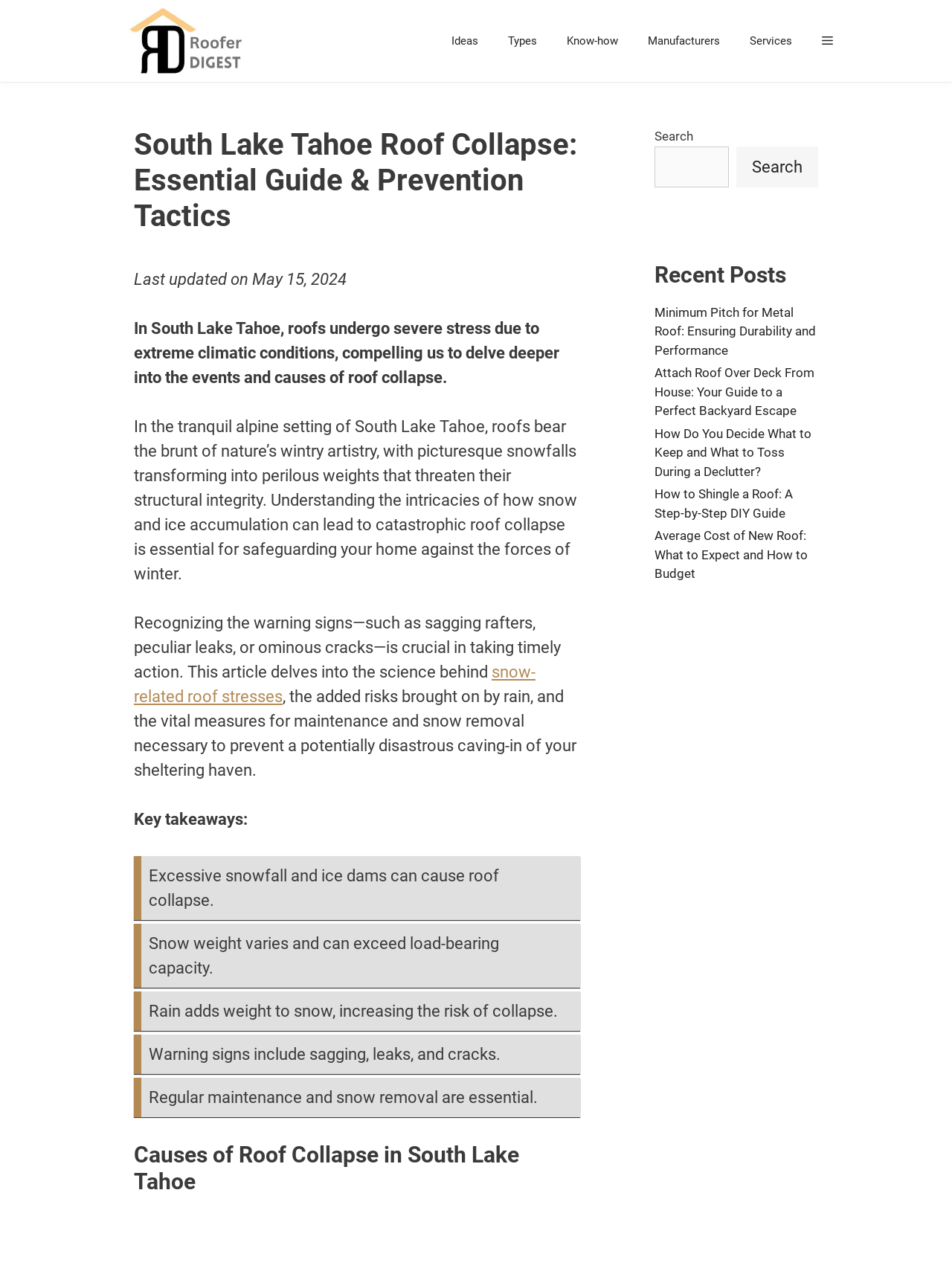Please find the bounding box for the following UI element description. Provide the coordinates in (top-left x, top-left y, bottom-right x, bottom-right y) format, with values between 0 and 1: snow-related roof stresses

[0.141, 0.518, 0.562, 0.551]